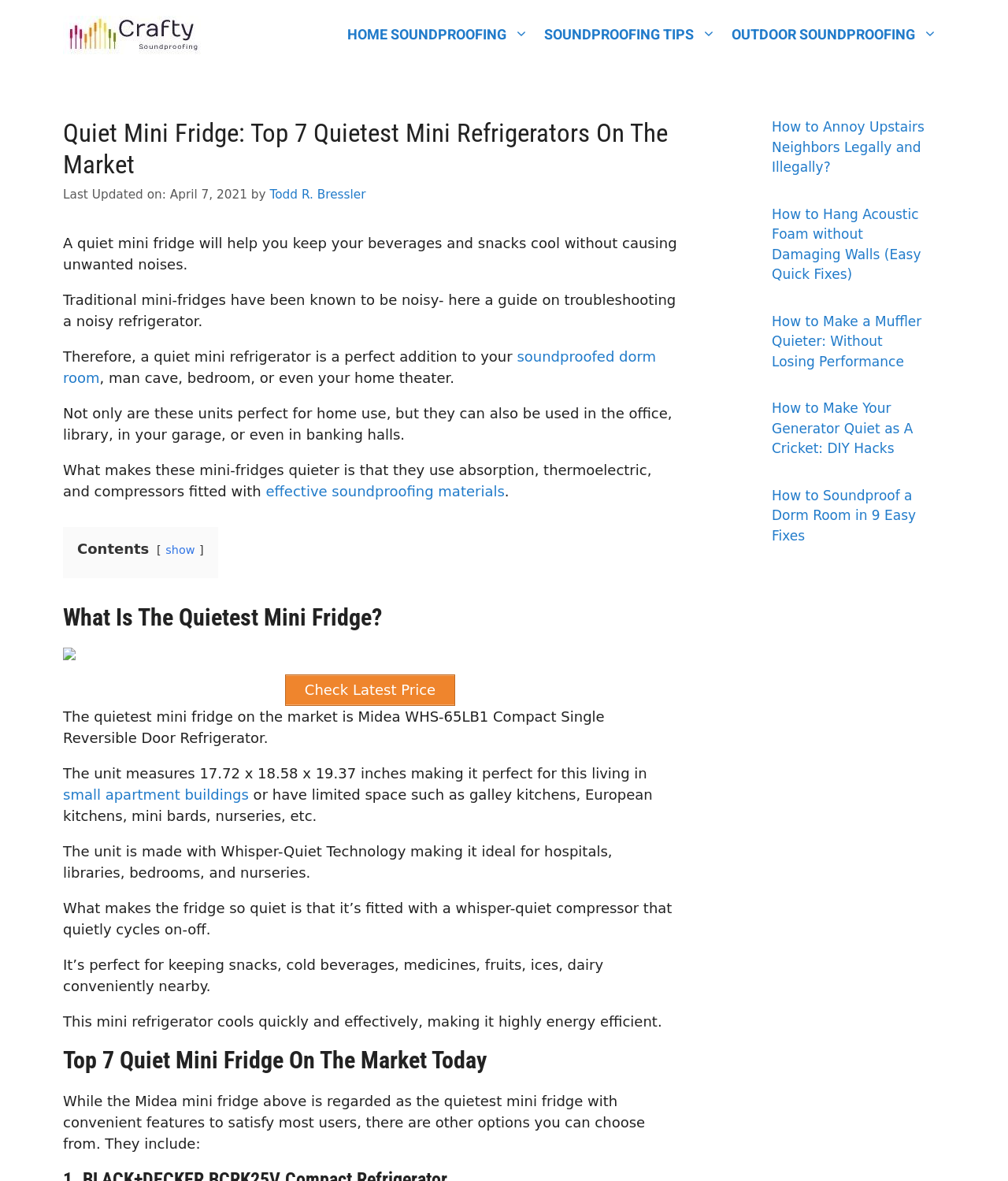Please determine the bounding box coordinates of the section I need to click to accomplish this instruction: "Read the article 'How to Soundproof a Dorm Room in 9 Easy Fixes'".

[0.766, 0.413, 0.909, 0.46]